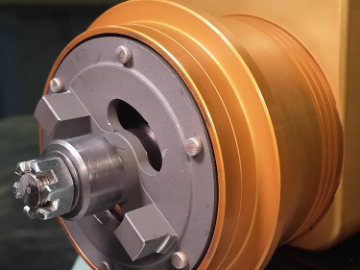What is the benefit of the alternator's design?
Use the information from the screenshot to give a comprehensive response to the question.

The caption explains that the alternator is 'designed without mechanical contact or wear parts', making it 'reliable and lightweight'. This design feature is advantageous as it ensures the alternator's efficiency and performance.